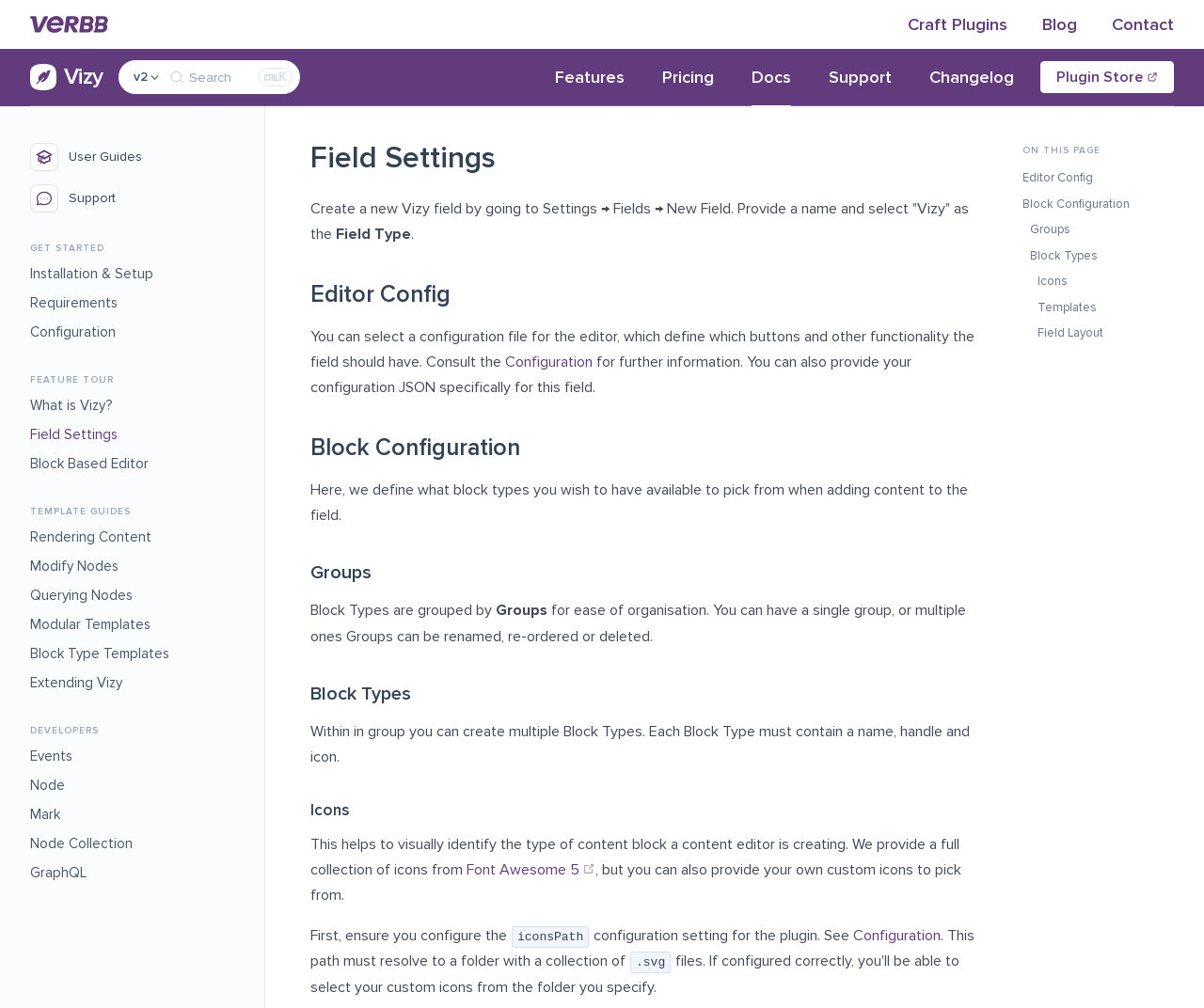Given the element description "Block Based Editor" in the screenshot, predict the bounding box coordinates of that UI element.

[0.025, 0.442, 0.123, 0.471]